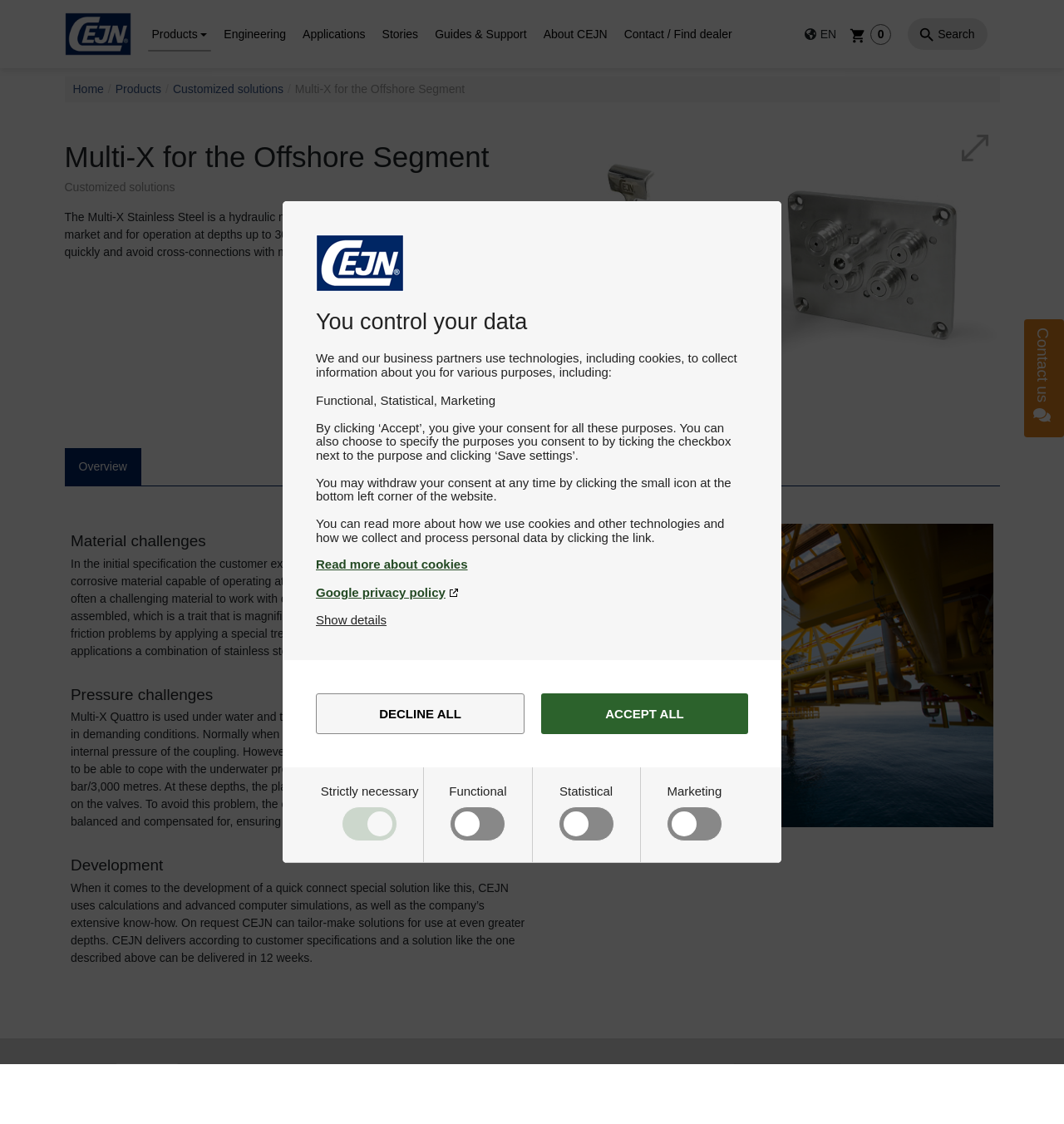Please identify the bounding box coordinates of the element's region that should be clicked to execute the following instruction: "Click the 'Contact us' button". The bounding box coordinates must be four float numbers between 0 and 1, i.e., [left, top, right, bottom].

[0.963, 0.284, 1.0, 0.389]